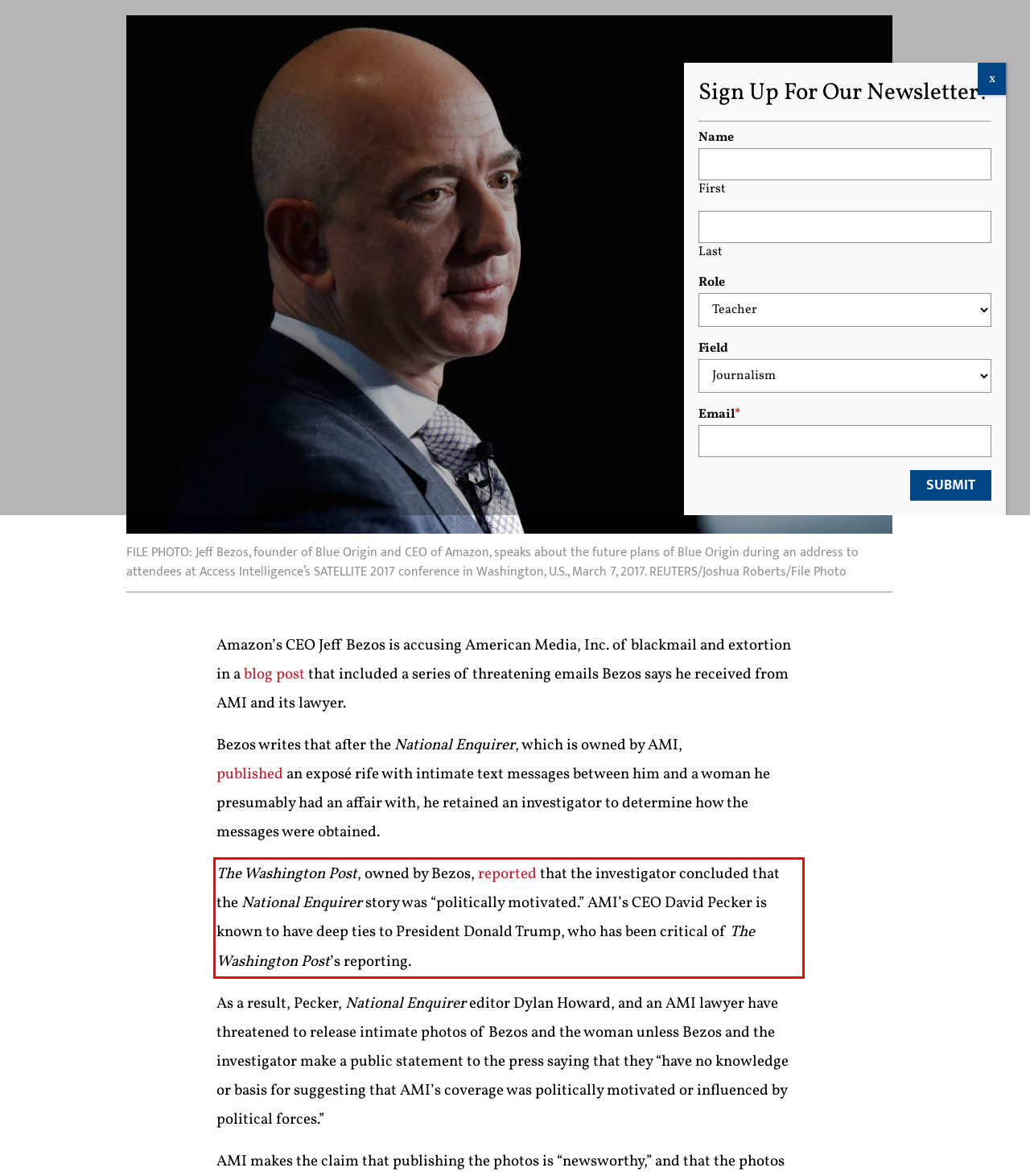Given a webpage screenshot, identify the text inside the red bounding box using OCR and extract it.

The Washington Post, owned by Bezos, reported that the investigator concluded that the National Enquirer story was “politically motivated.” AMI’s CEO David Pecker is known to have deep ties to President Donald Trump, who has been critical of The Washington Post’s reporting.